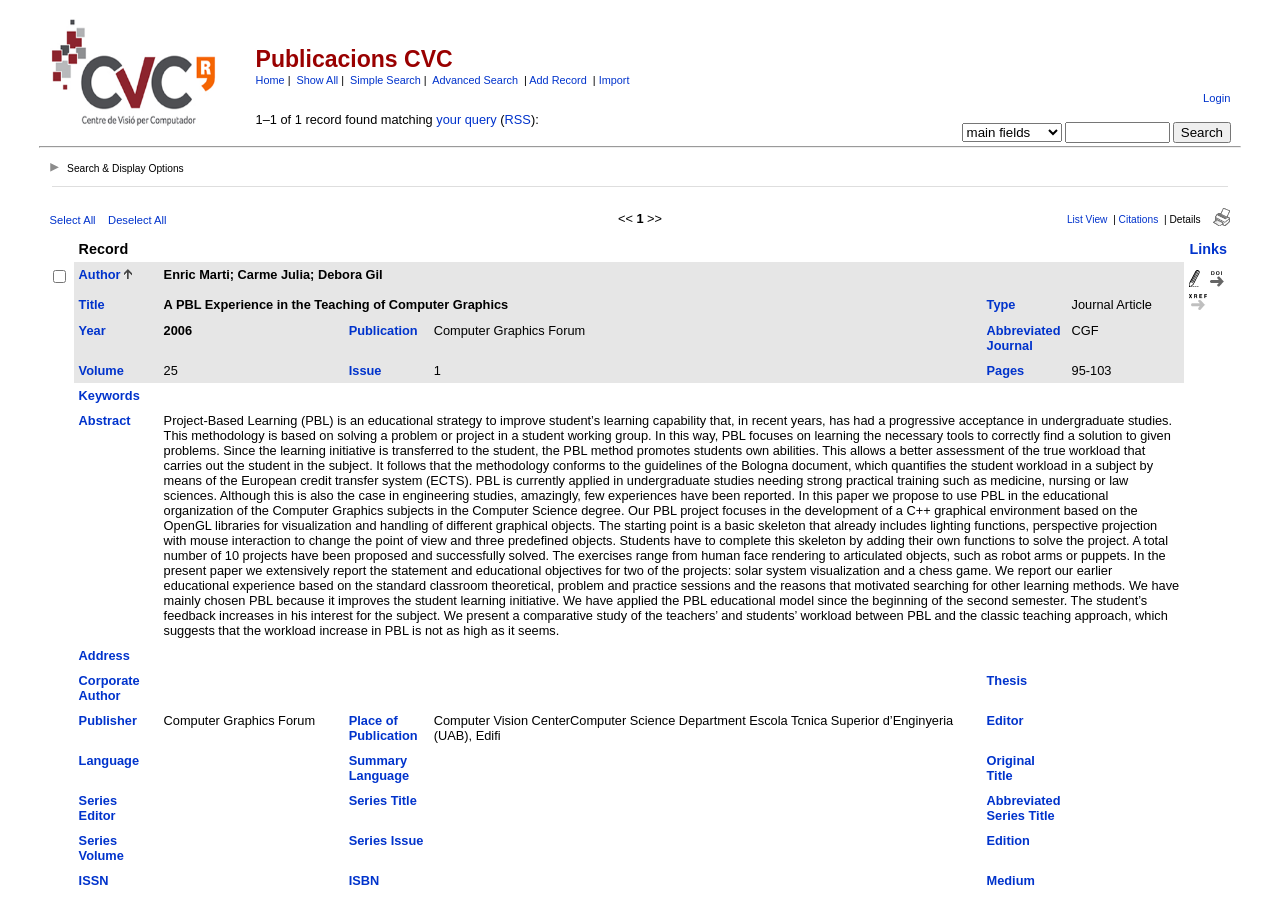Locate the coordinates of the bounding box for the clickable region that fulfills this instruction: "Click on the CVC Home link".

[0.039, 0.129, 0.172, 0.146]